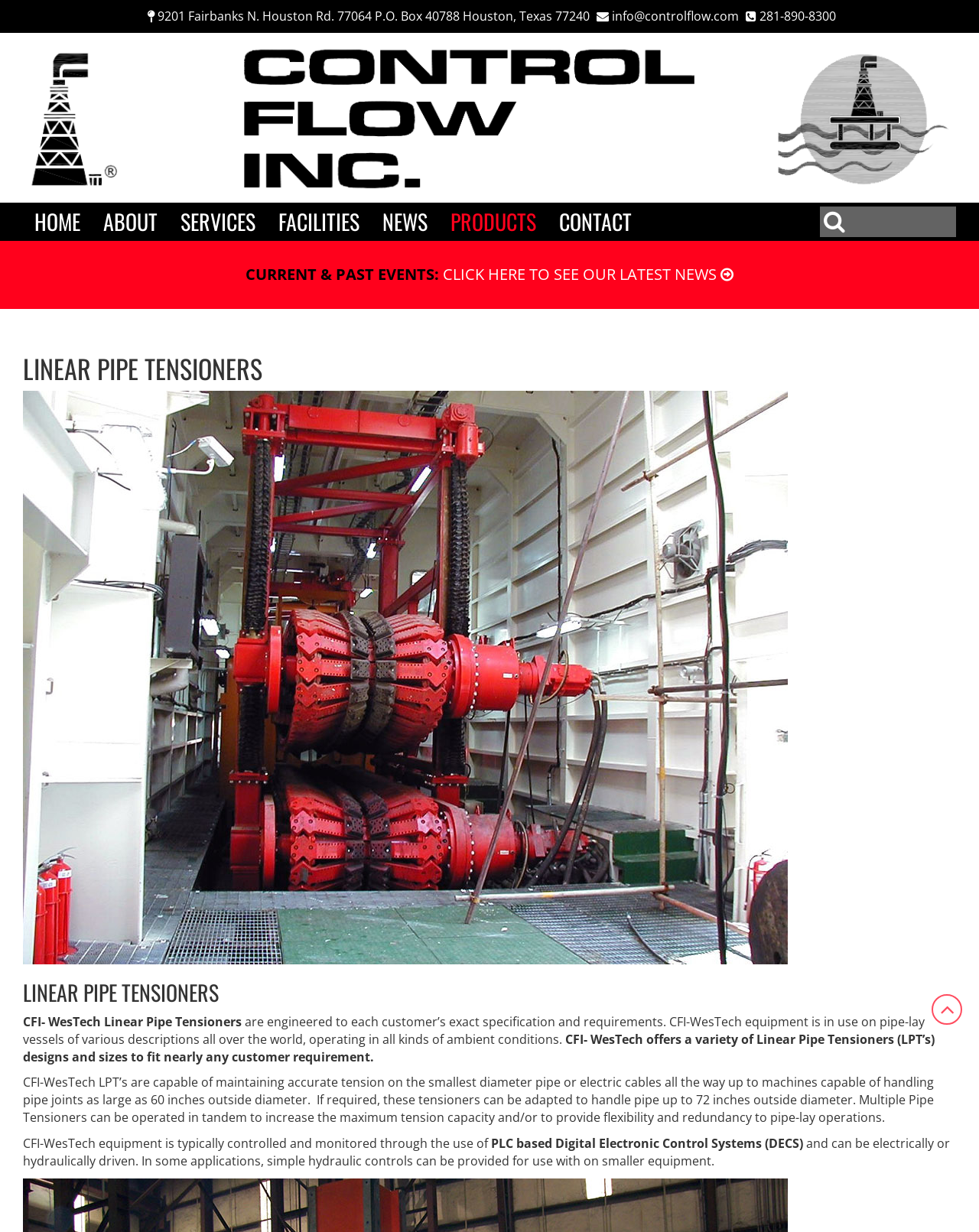Locate the bounding box coordinates of the item that should be clicked to fulfill the instruction: "click the CONTACT link".

[0.559, 0.165, 0.657, 0.196]